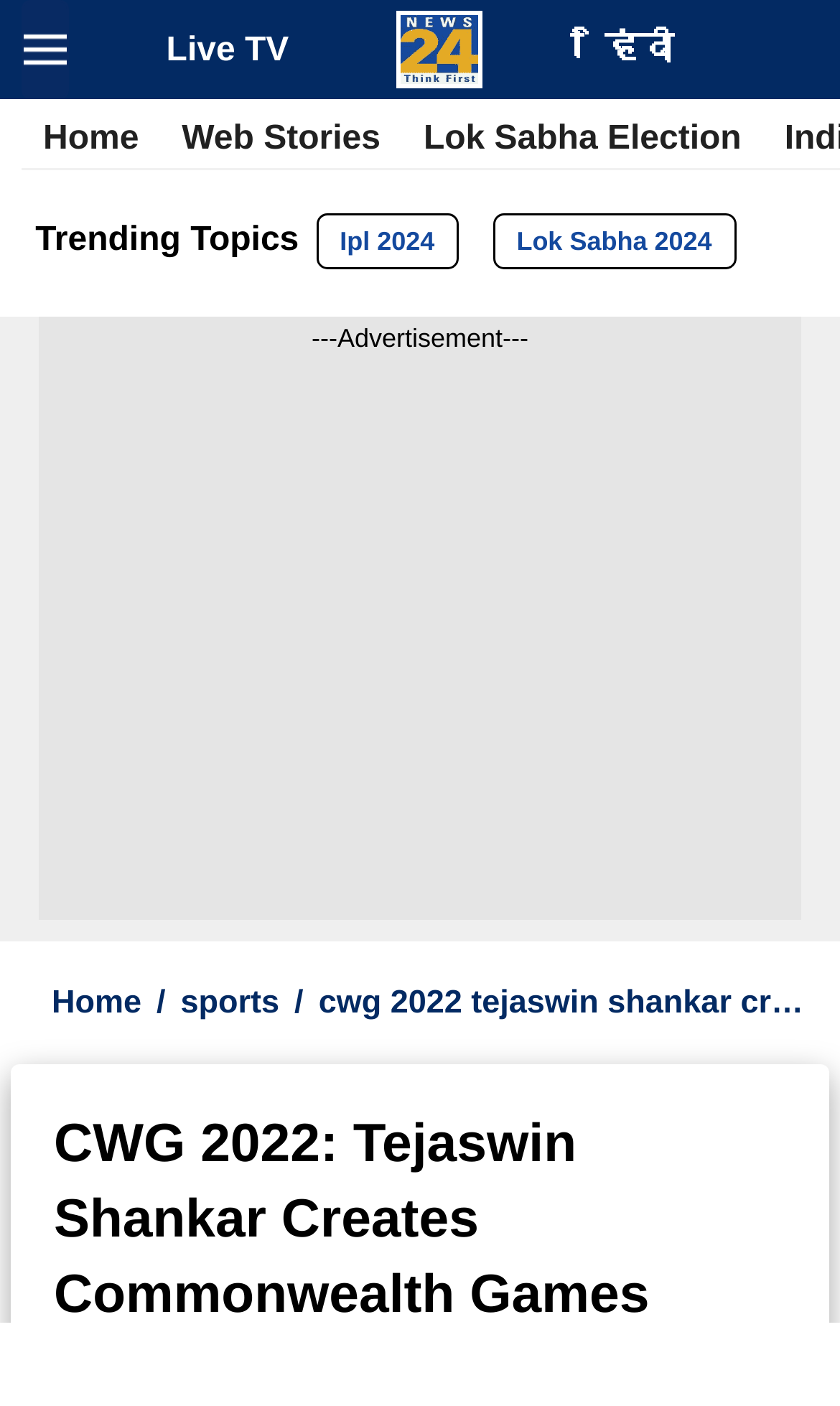What is the first trending topic?
Provide a comprehensive and detailed answer to the question.

I found the StaticText element 'Trending Topics' at coordinates [0.042, 0.158, 0.356, 0.184], and then I looked for the first link element after it, which is 'Ipl 2024' at coordinates [0.376, 0.152, 0.546, 0.192].